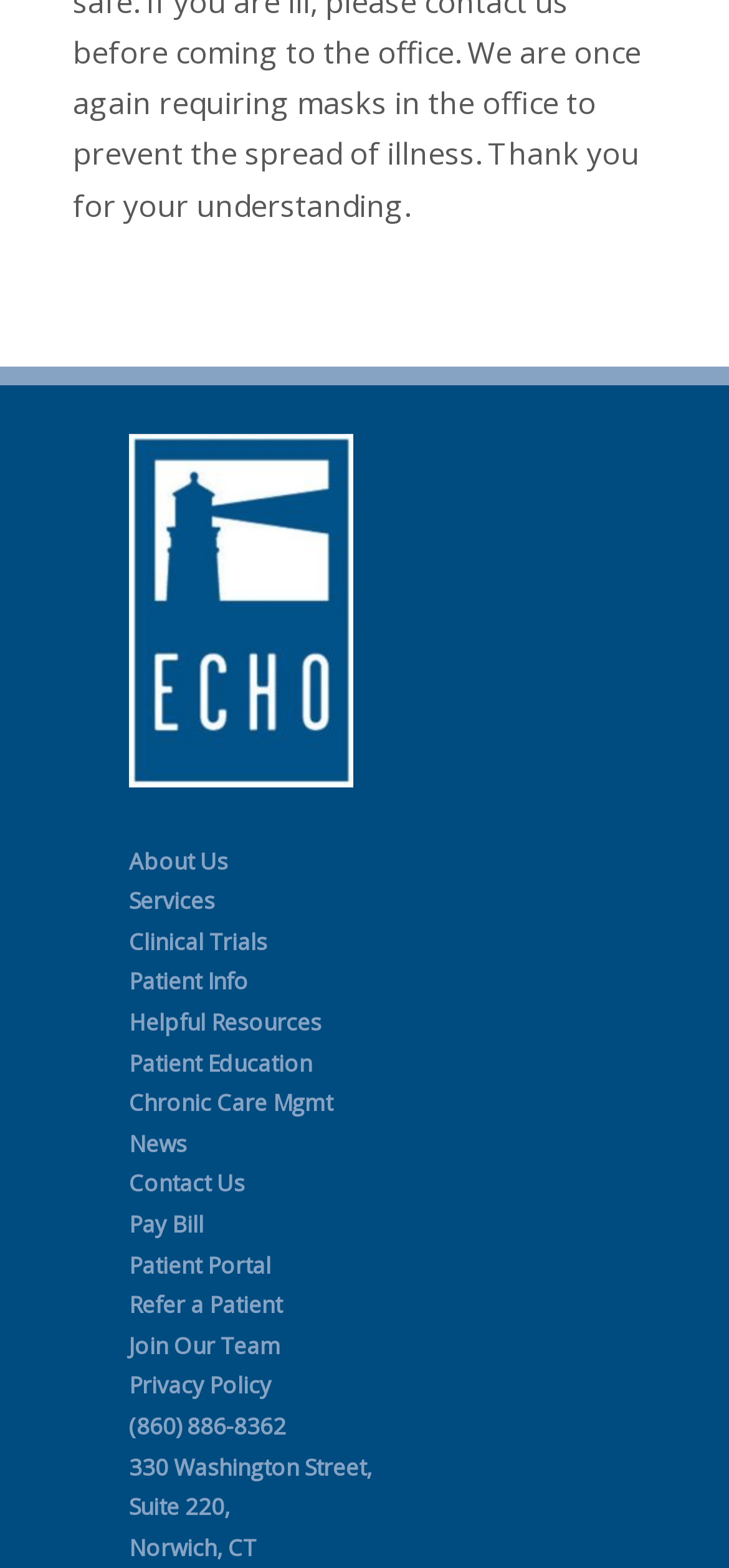Provide the bounding box coordinates of the HTML element this sentence describes: "News".

[0.177, 0.719, 0.256, 0.739]